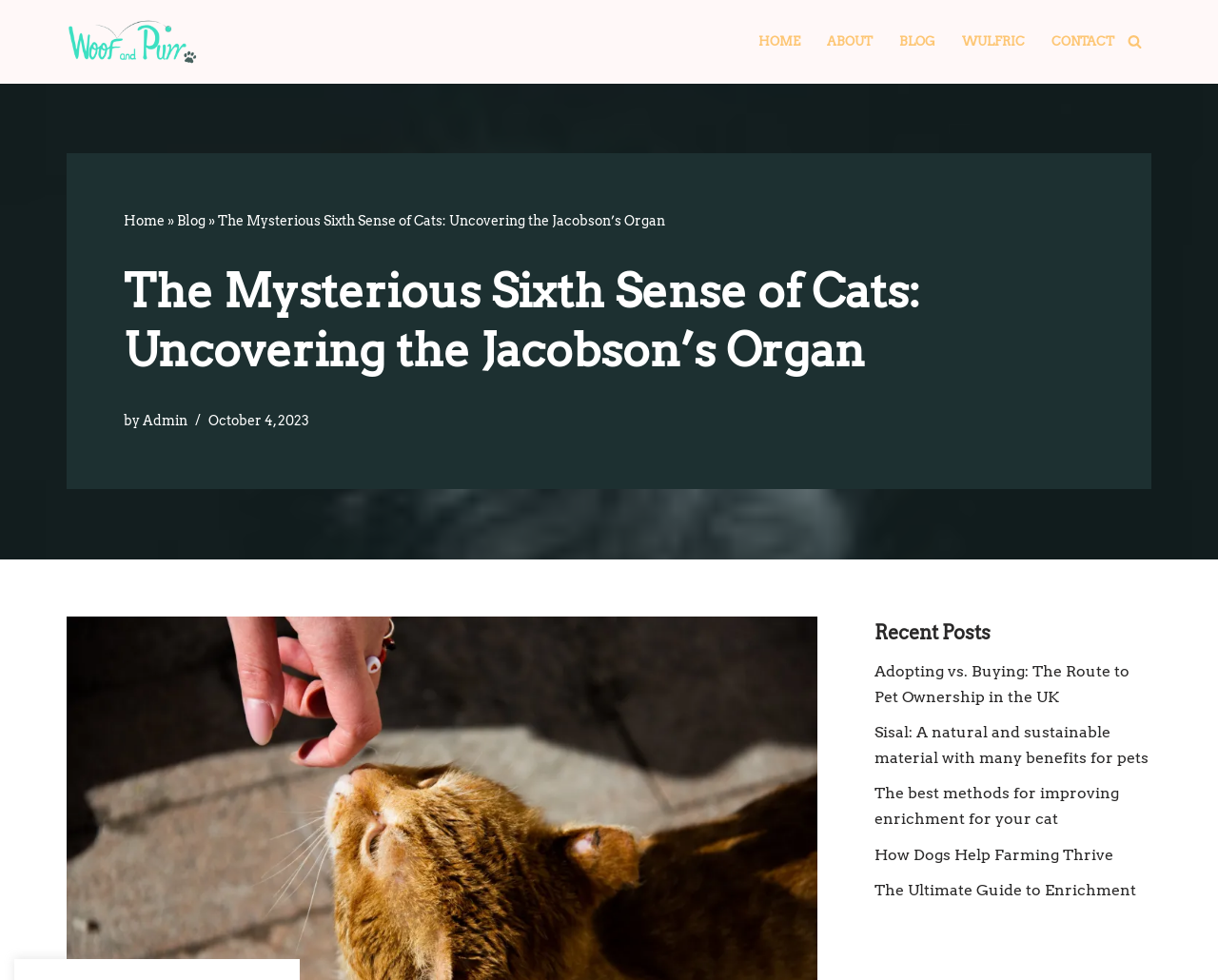Determine the bounding box for the HTML element described here: "Blog". The coordinates should be given as [left, top, right, bottom] with each number being a float between 0 and 1.

[0.738, 0.03, 0.768, 0.055]